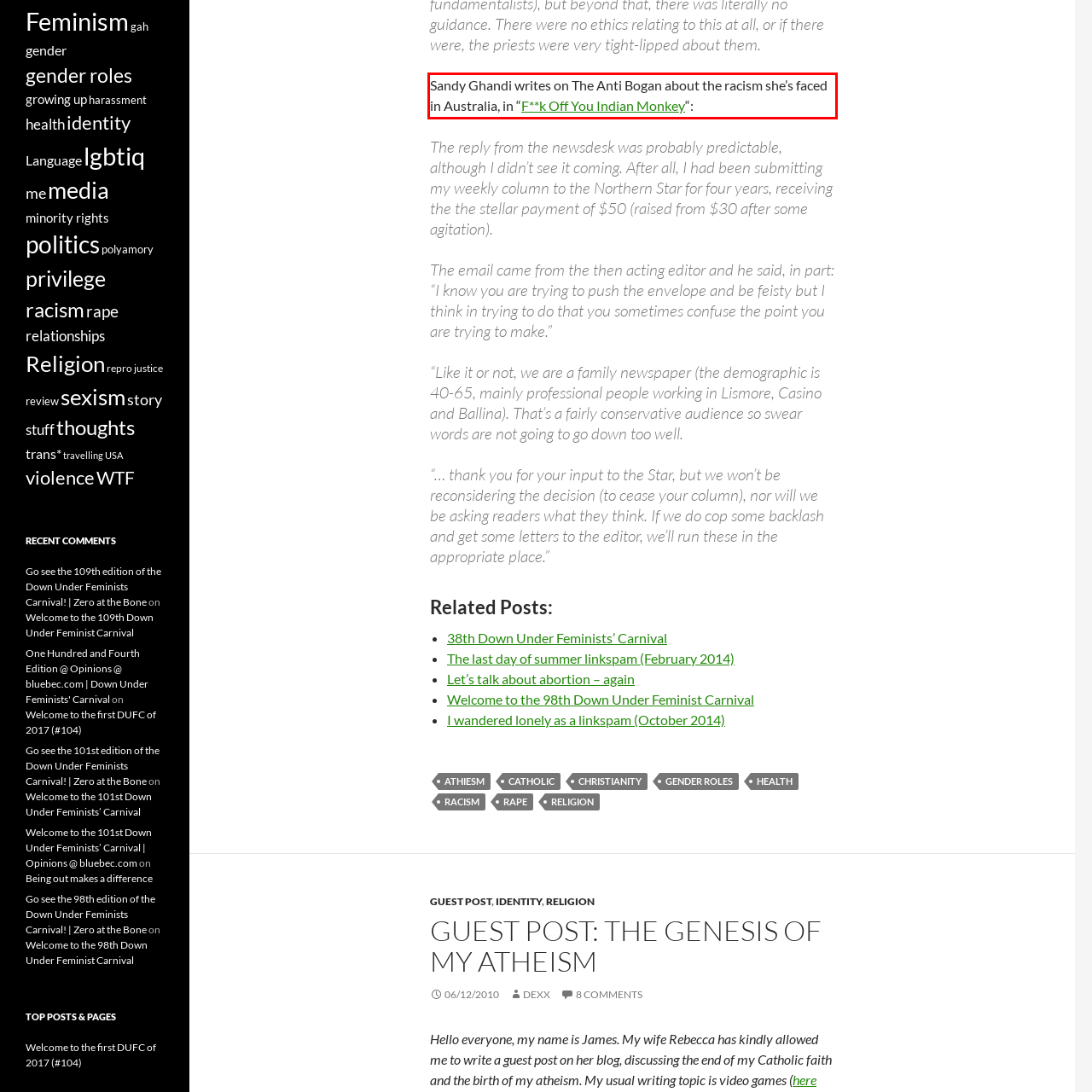Please perform OCR on the text within the red rectangle in the webpage screenshot and return the text content.

Sandy Ghandi writes on The Anti Bogan about the racism she’s faced in Australia, in “F**k Off You Indian Monkey“: